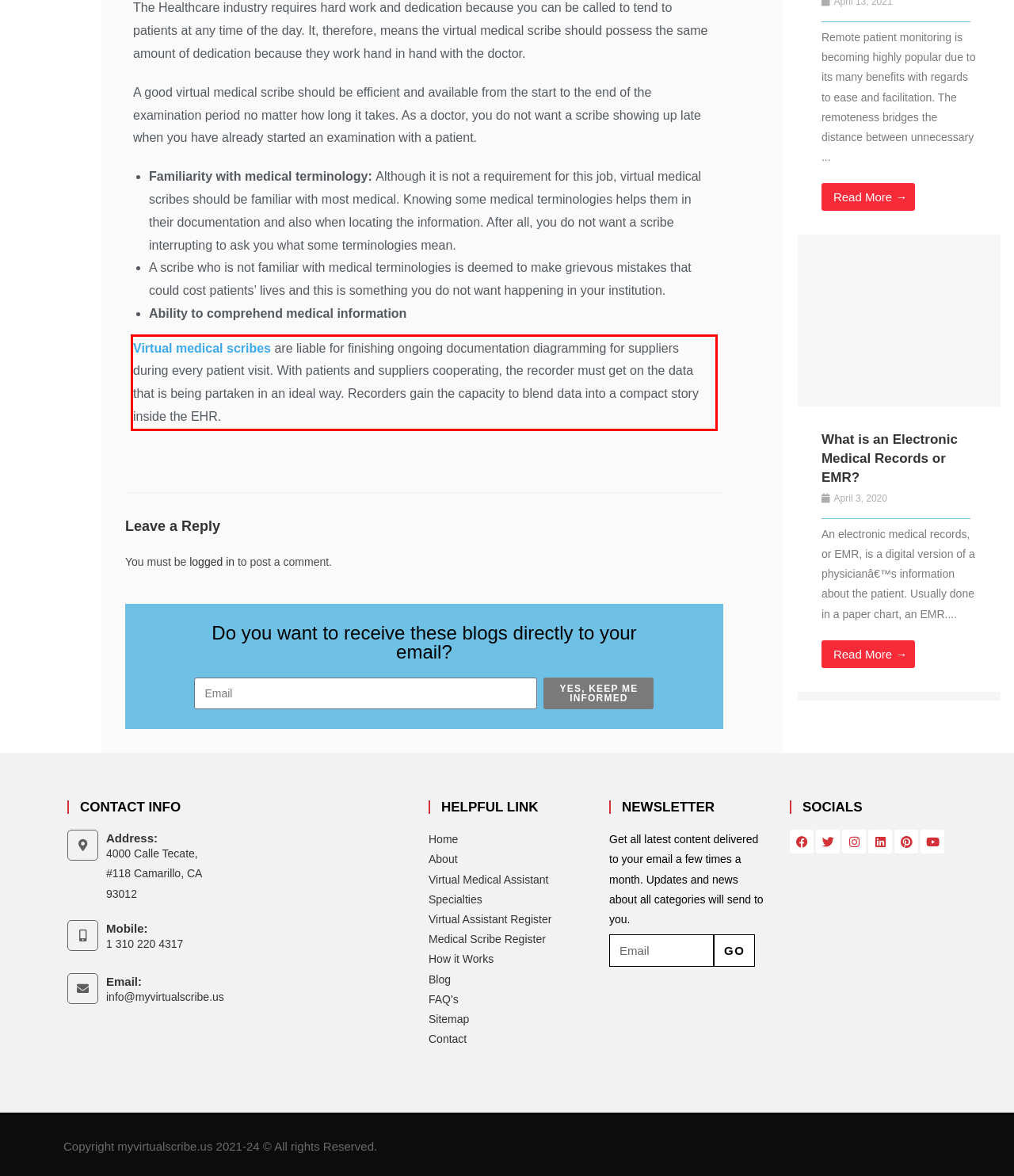Identify the red bounding box in the webpage screenshot and perform OCR to generate the text content enclosed.

Virtual medical scribes are liable for finishing ongoing documentation diagramming for suppliers during every patient visit. With patients and suppliers cooperating, the recorder must get on the data that is being partaken in an ideal way. Recorders gain the capacity to blend data into a compact story inside the EHR.